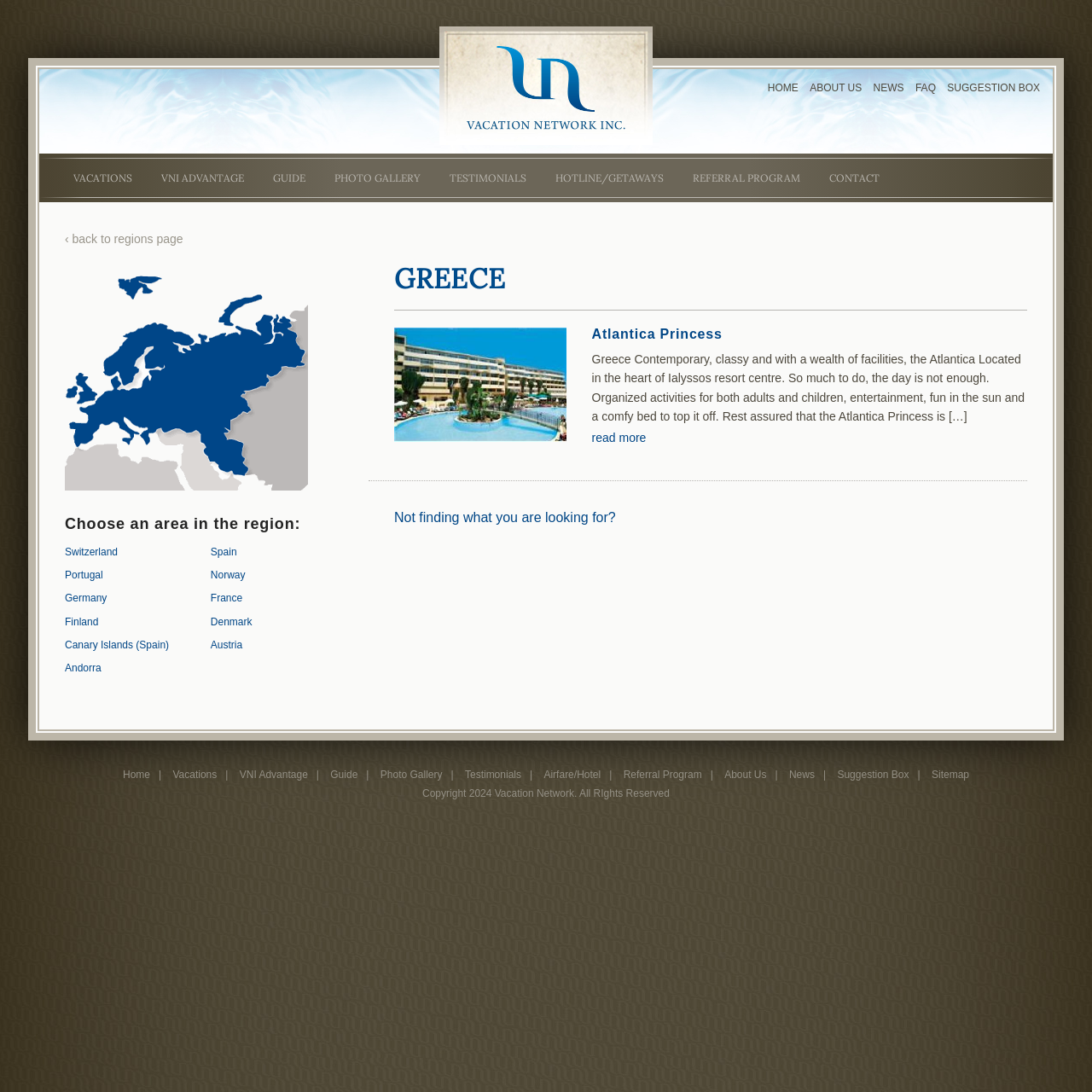Could you provide the bounding box coordinates for the portion of the screen to click to complete this instruction: "Search for something"?

None